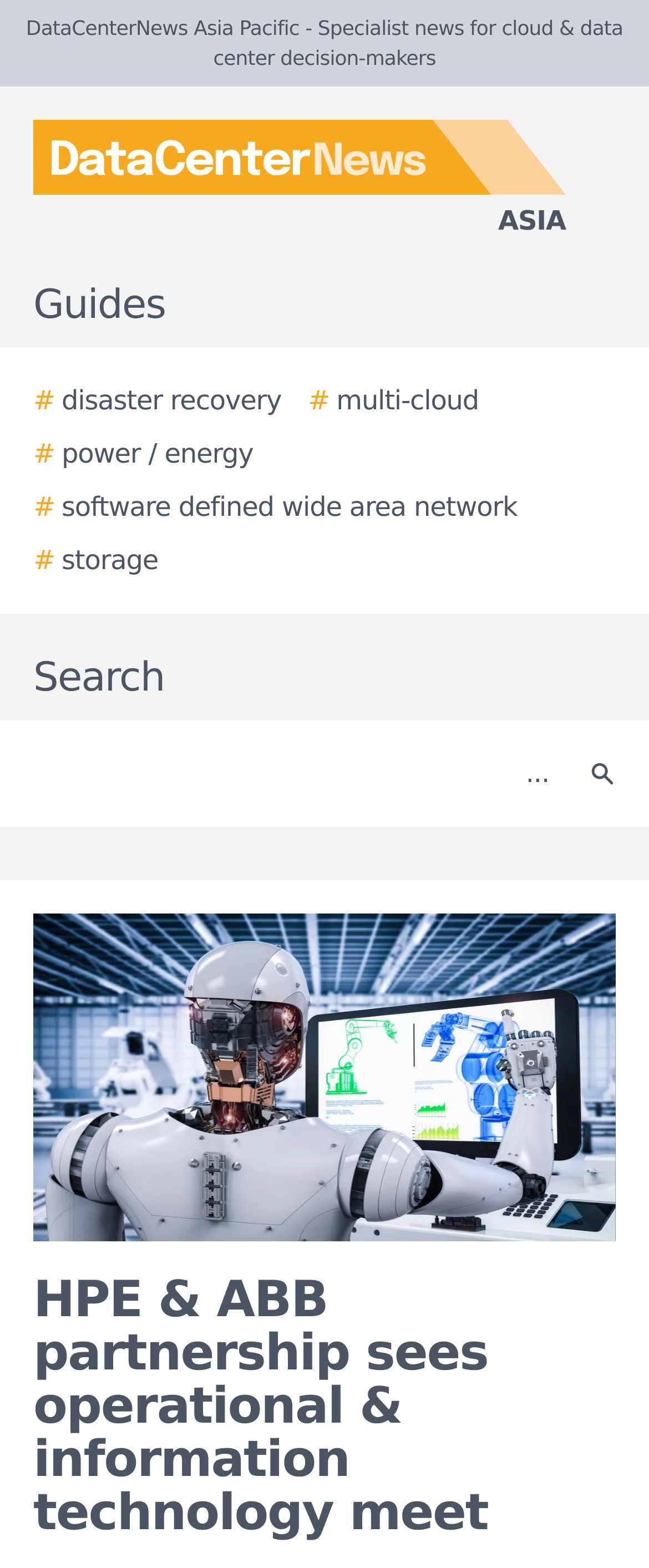What is the image above the main article?
Ensure your answer is thorough and detailed.

I determined the answer by looking at the image above the main article, which is labeled as 'Story image'.